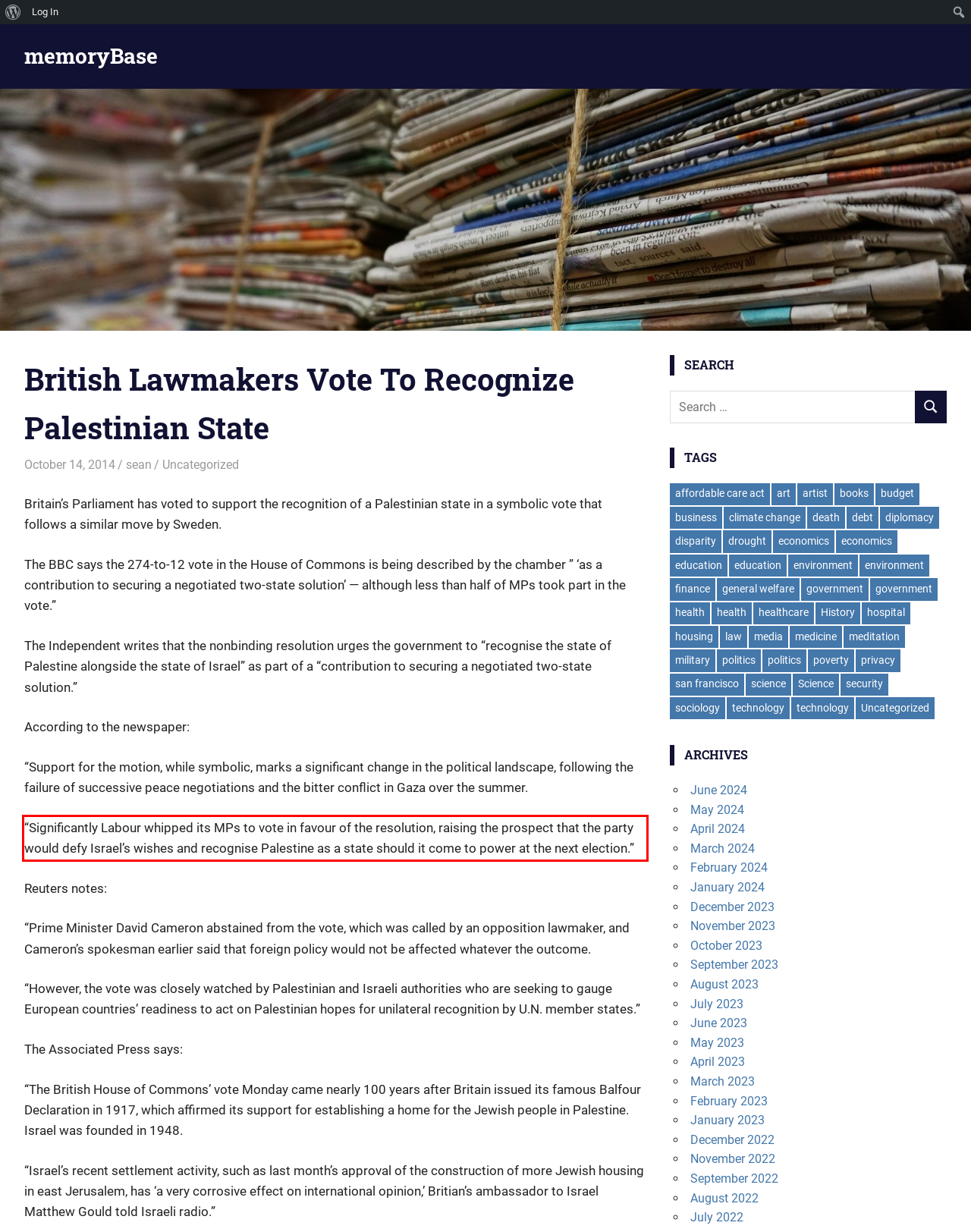Observe the screenshot of the webpage, locate the red bounding box, and extract the text content within it.

“Significantly Labour whipped its MPs to vote in favour of the resolution, raising the prospect that the party would defy Israel’s wishes and recognise Palestine as a state should it come to power at the next election.”